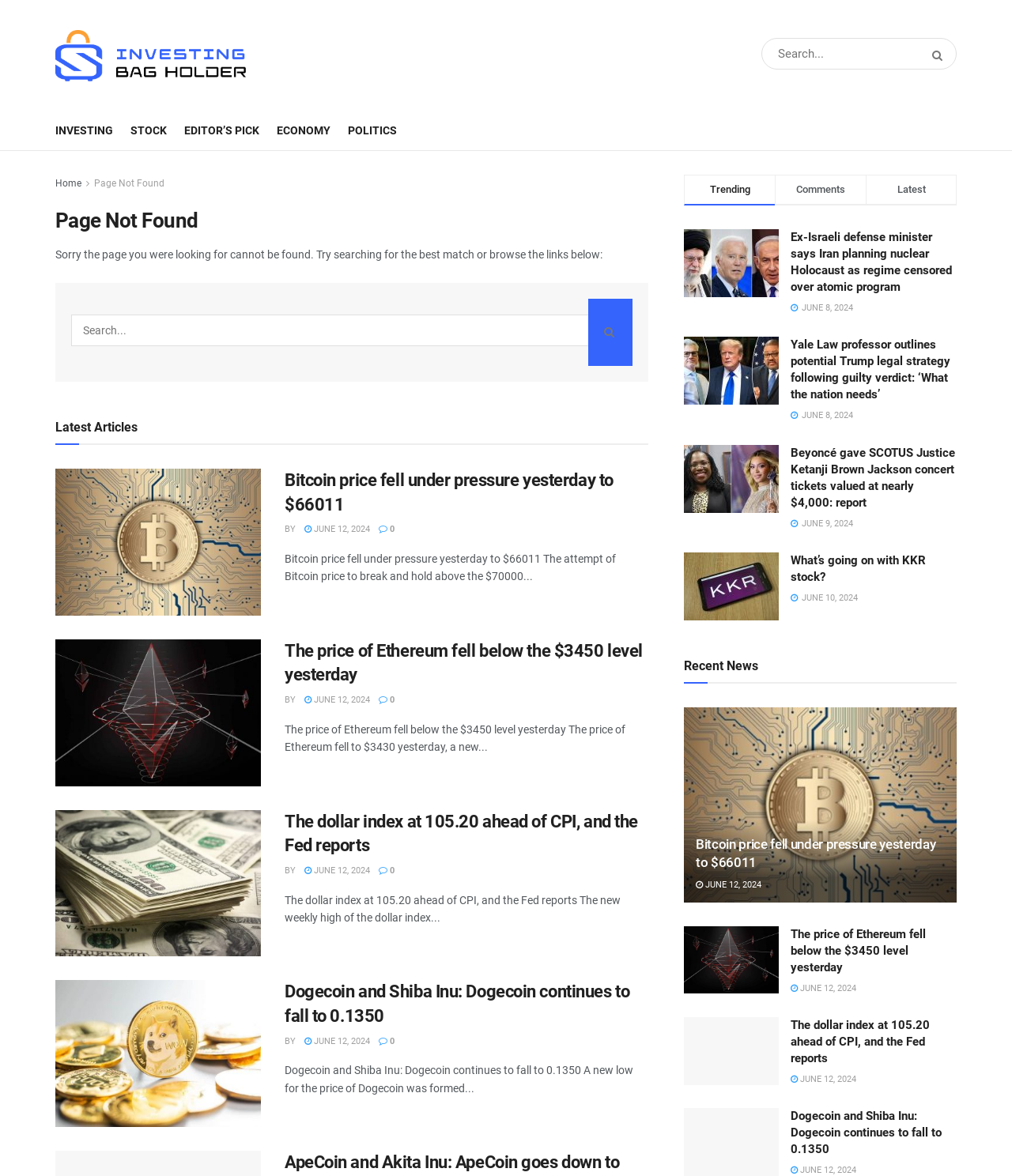Determine the bounding box coordinates for the UI element with the following description: "Economy". The coordinates should be four float numbers between 0 and 1, represented as [left, top, right, bottom].

[0.273, 0.101, 0.327, 0.12]